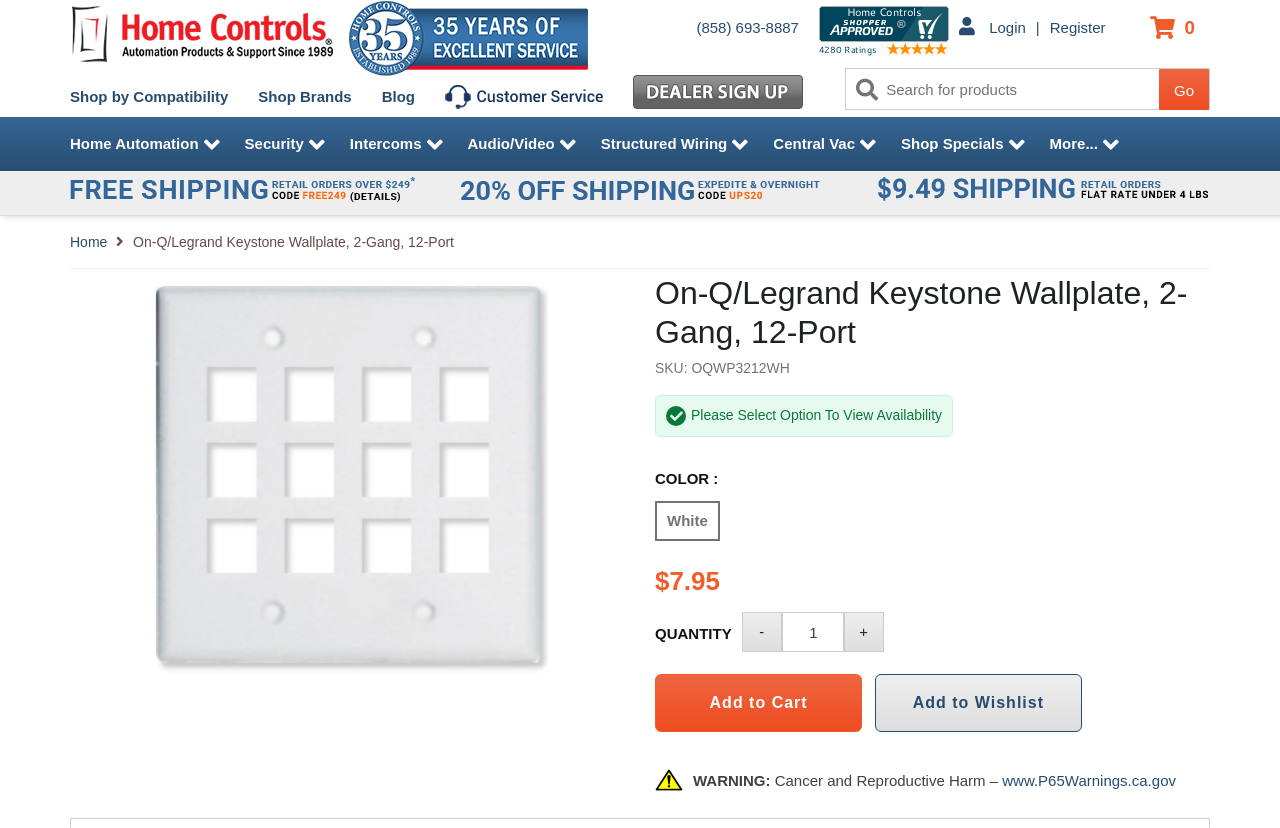What is the purpose of the 'Add to Wishlist' button?
Respond to the question with a single word or phrase according to the image.

To add the product to the user's wishlist